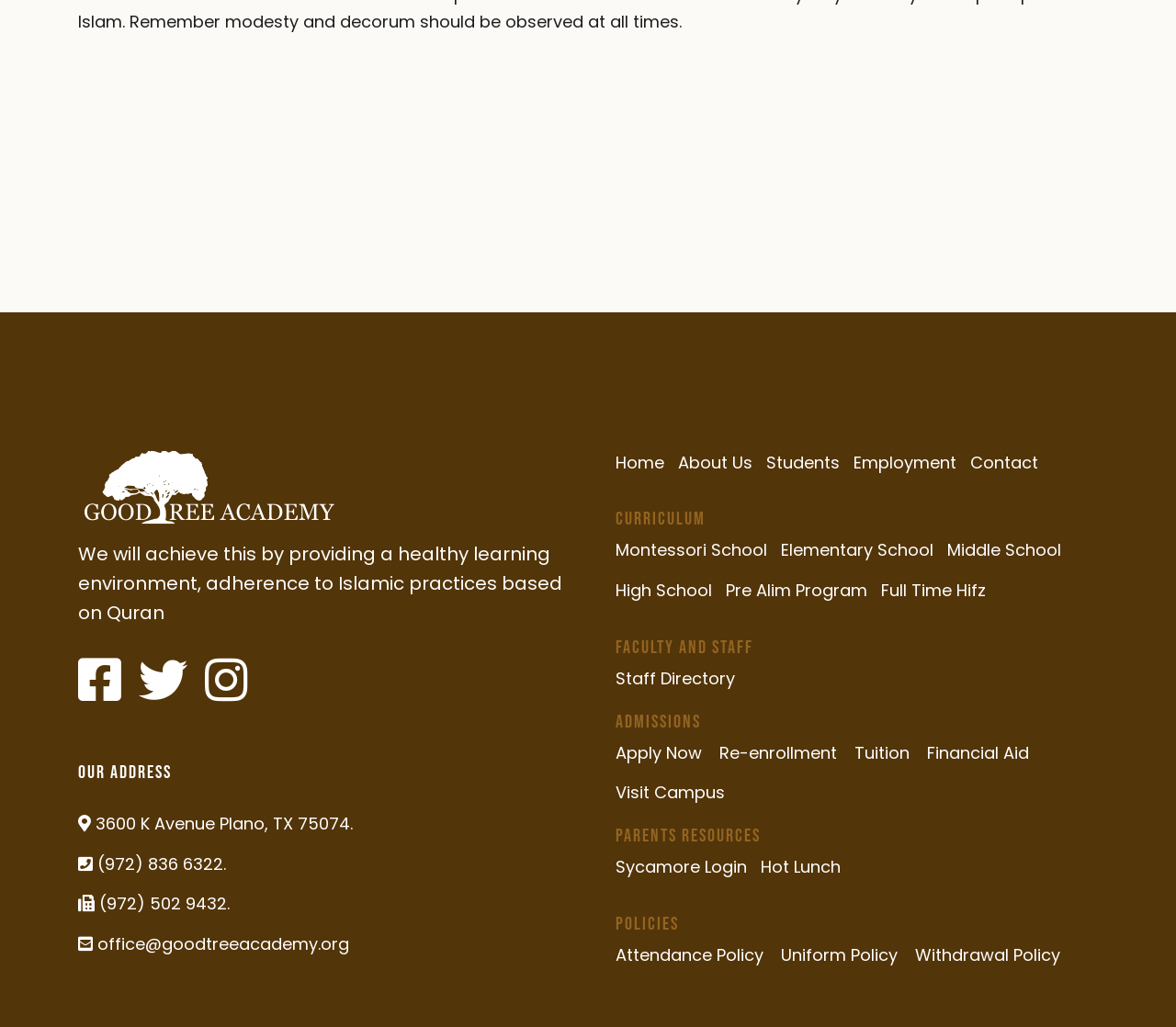Provide a one-word or short-phrase answer to the question:
What is the 'Pre Alim Program'?

A school program